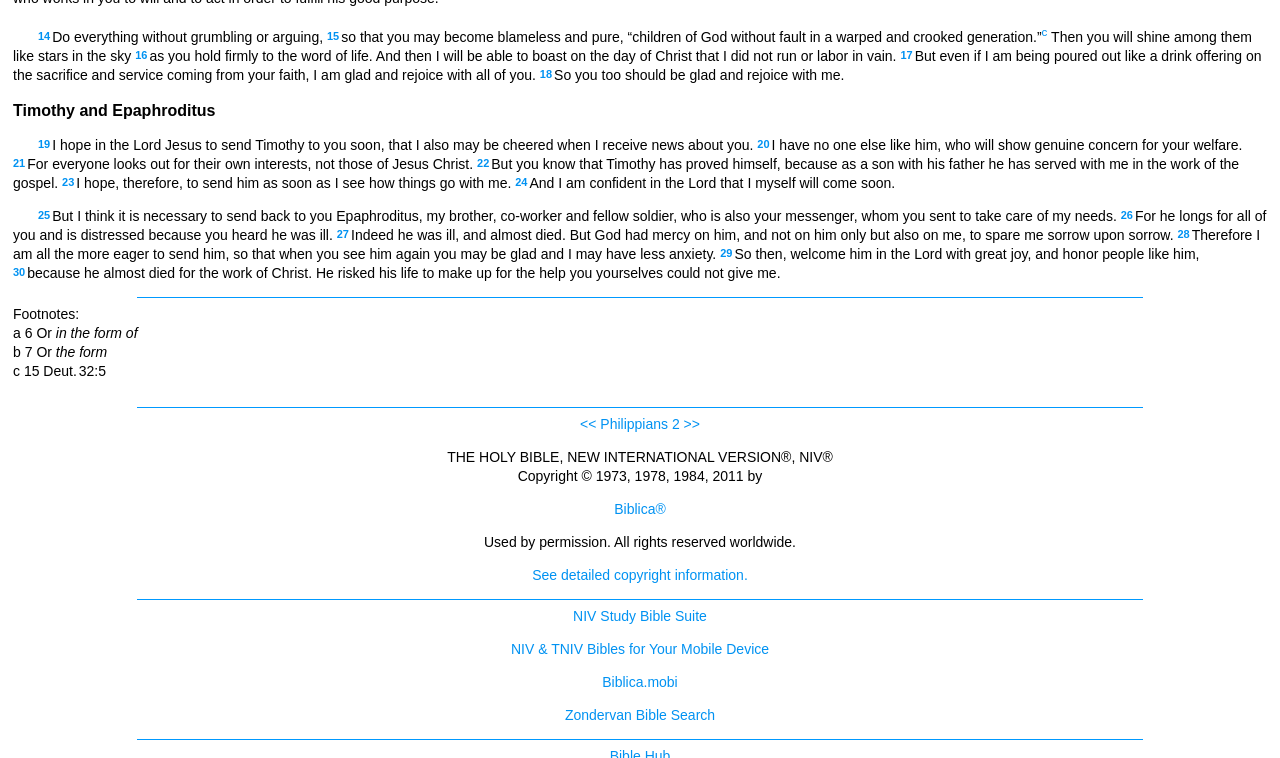Find the bounding box coordinates for the element described here: "See detailed copyright information.".

[0.416, 0.748, 0.584, 0.769]